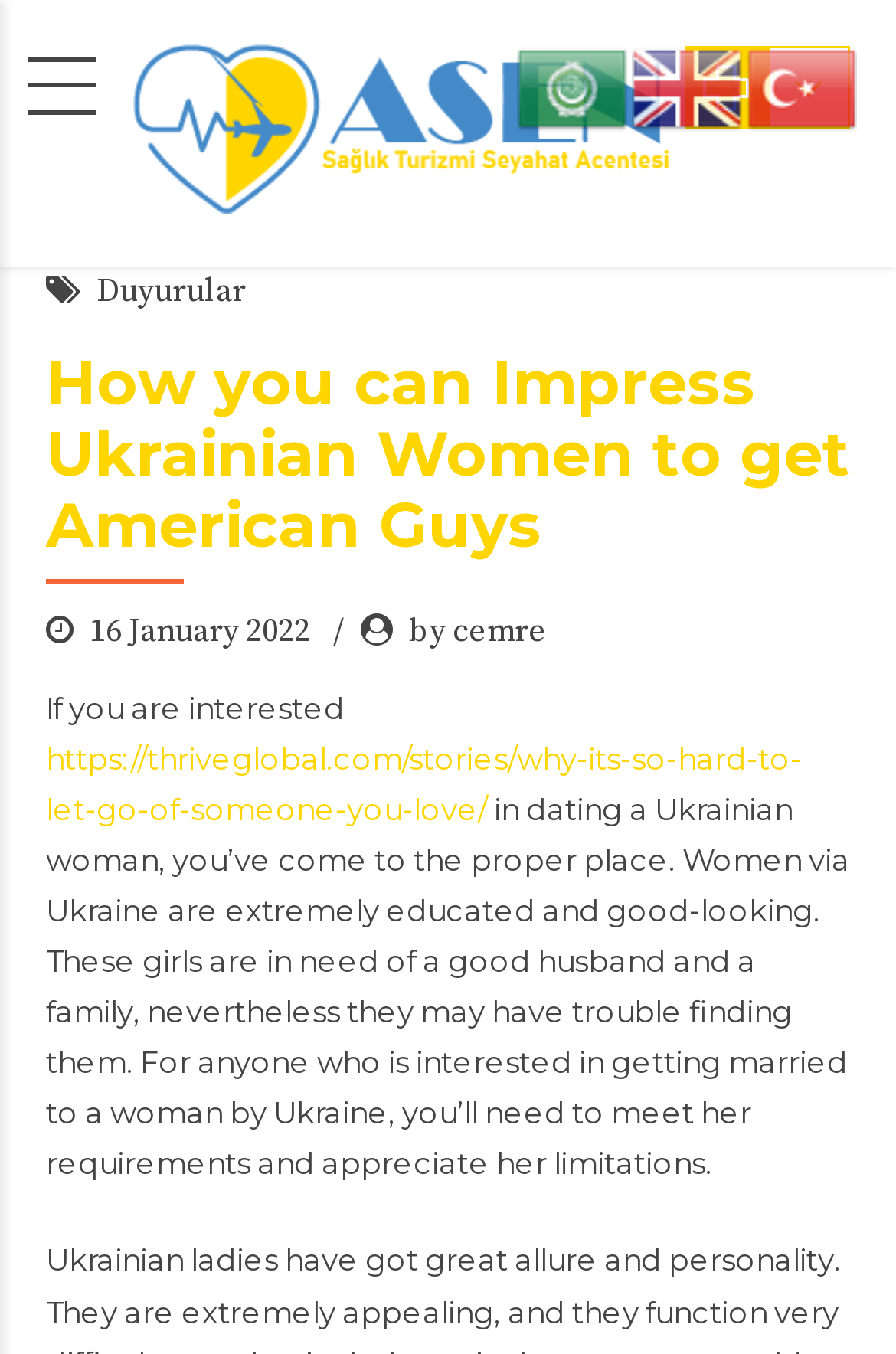Create an elaborate caption for the webpage.

The webpage appears to be an article or blog post about impressing Ukrainian women, specifically targeted at American guys. At the top, there is a small non-descriptive text element, followed by a link and a logo of "Asen Sağlık Turizmi Seyahat Acentası" which is an image with a text description.

Below the logo, there is a header section that spans almost the entire width of the page. Within this section, there are several elements, including a link to "Duyurular", a heading that reads "How you can Impress Ukrainian Women to get American Guys", a date "16 January 2022", and a link with a username "cemre".

Following the header section, there is a paragraph of text that starts with "If you are interested" and continues to describe the characteristics of Ukrainian women, their education, and their desire for a good husband and family. Below this paragraph, there is a link to an external article on Thrive Global.

At the top-right corner of the page, there are three language selection links, each represented by a flag image and a corresponding text label: "ar" for Arabic, "en" for English, and "tr" for Turkish. These links are positioned in a horizontal row, with the Arabic link on the left and the Turkish link on the right.